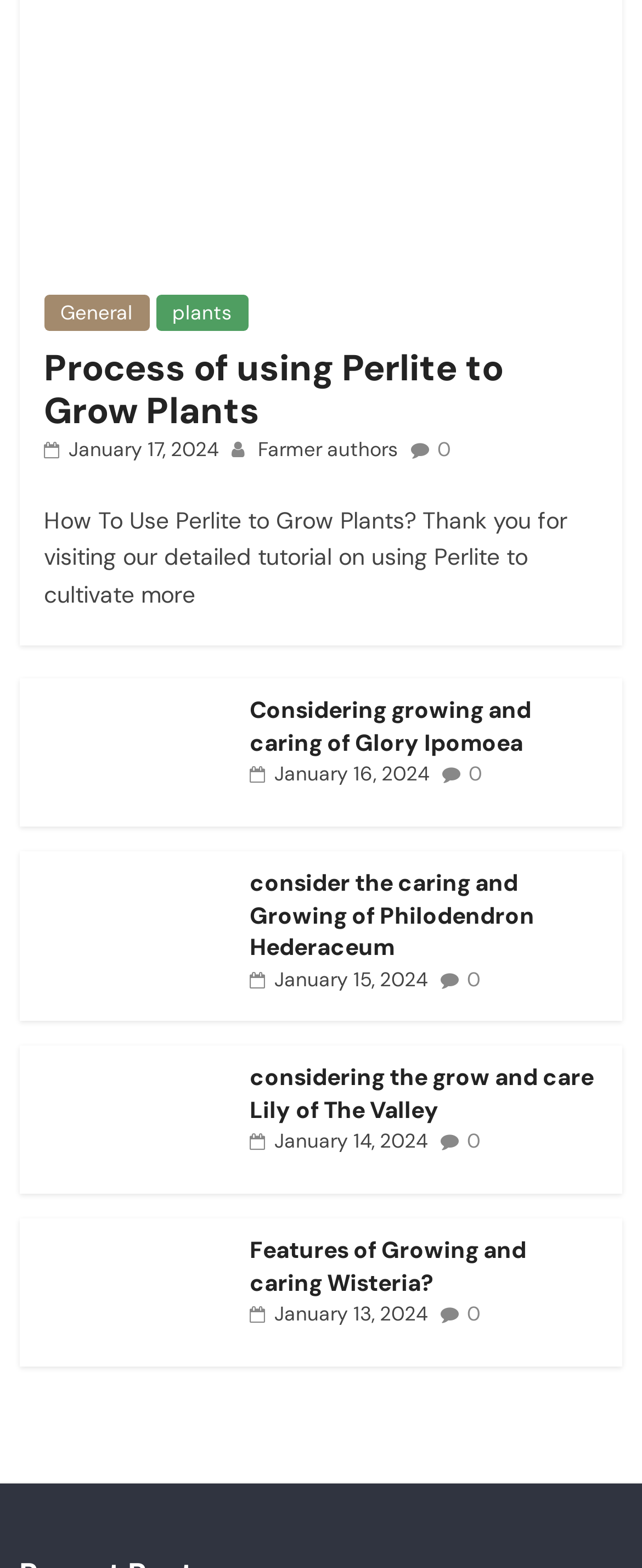Review the image closely and give a comprehensive answer to the question: What is the date of the 'Process of using Perlite to Grow Plants' article?

The date can be found next to the article title 'Process of using Perlite to Grow Plants', which is January 17, 2024.